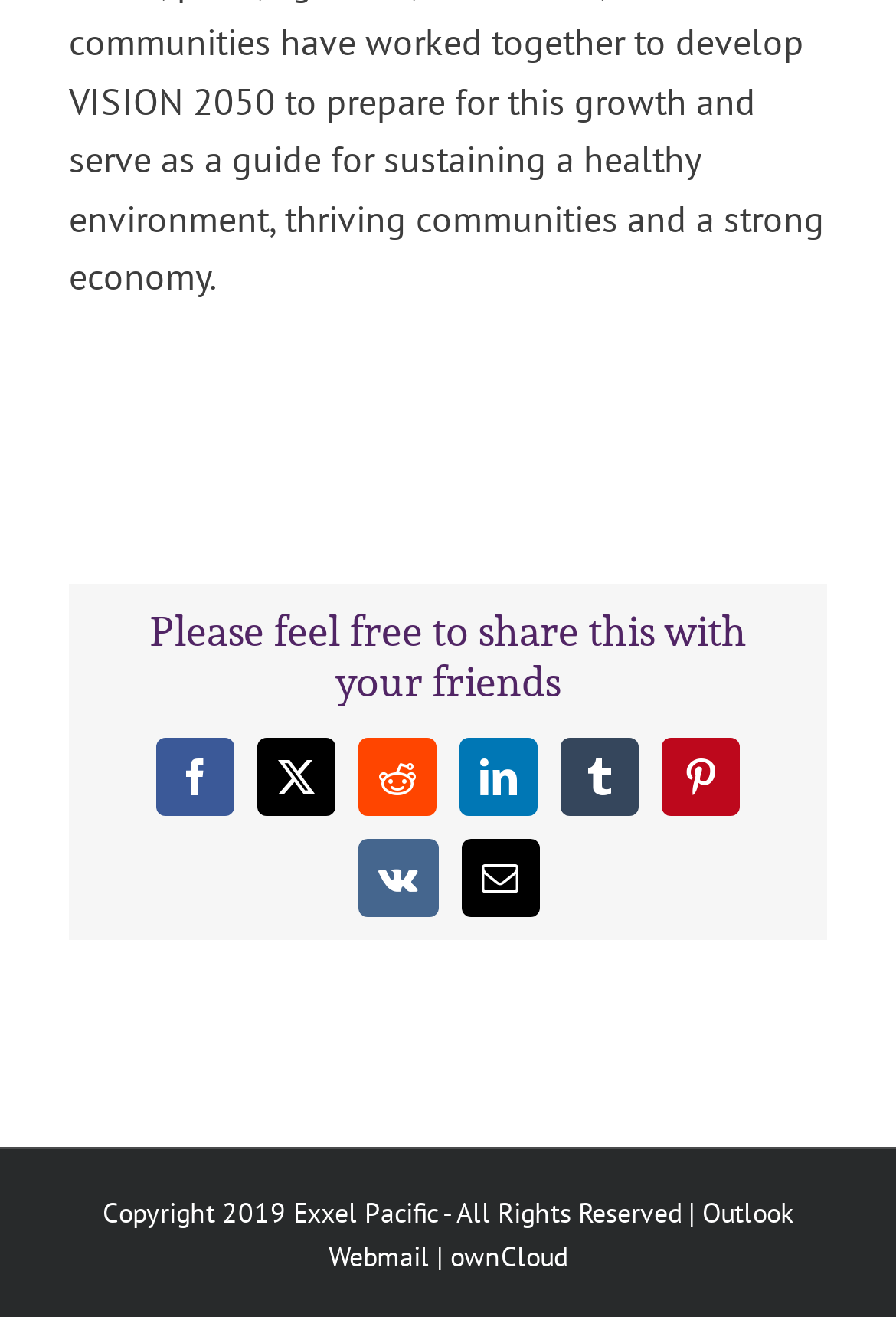What is the purpose of the 'Please feel free to share this with your friends' heading?
Please provide a detailed and thorough answer to the question.

The heading 'Please feel free to share this with your friends' is likely encouraging users to share the webpage's content with their friends on social media, as it is followed by a list of social media links.